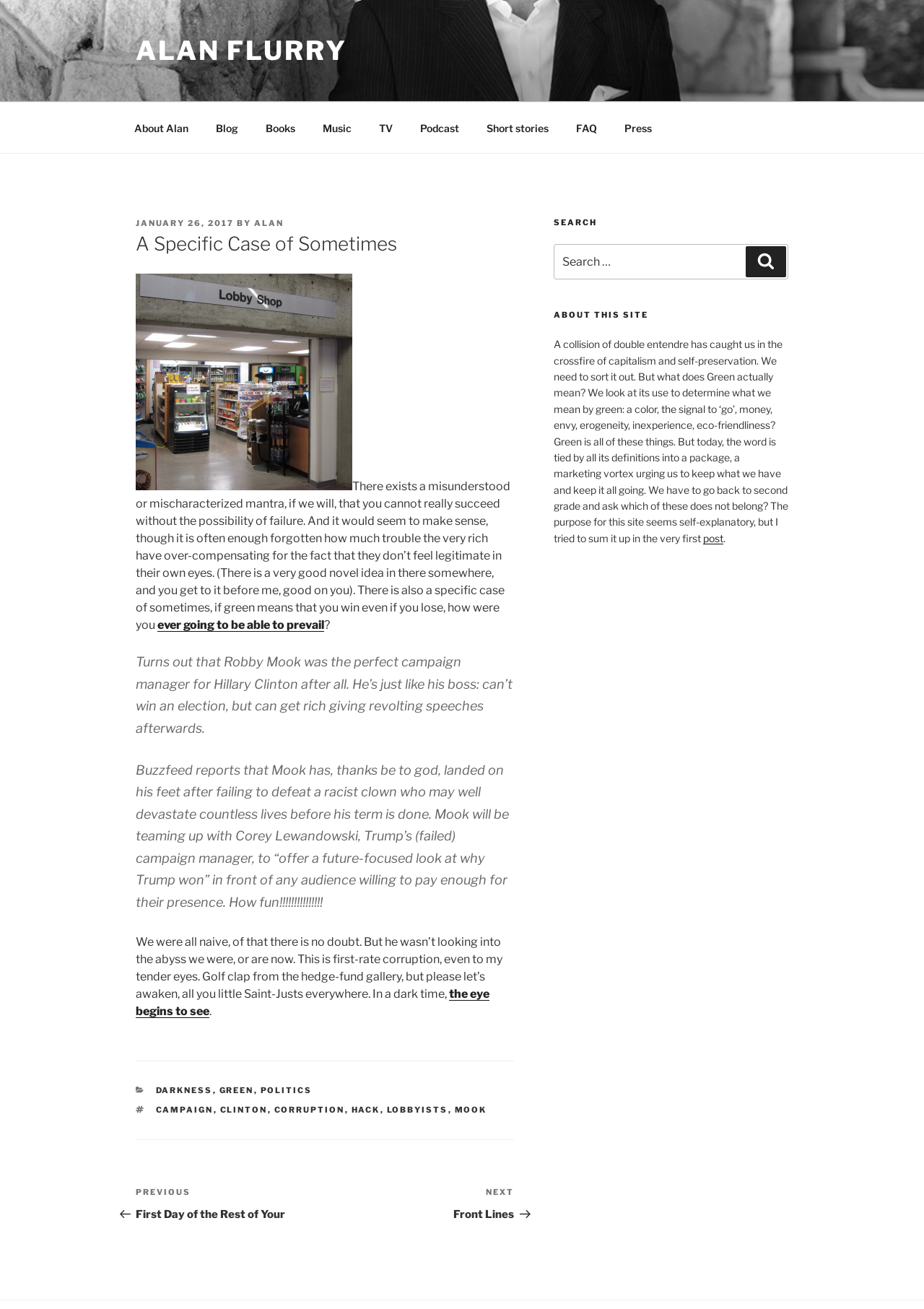How many categories are listed in the footer?
Please respond to the question with a detailed and informative answer.

In the footer section, there are four categories listed: 'DARKNESS', 'GREEN', 'POLITICS', and other categories not explicitly mentioned but implied by the comma separators.